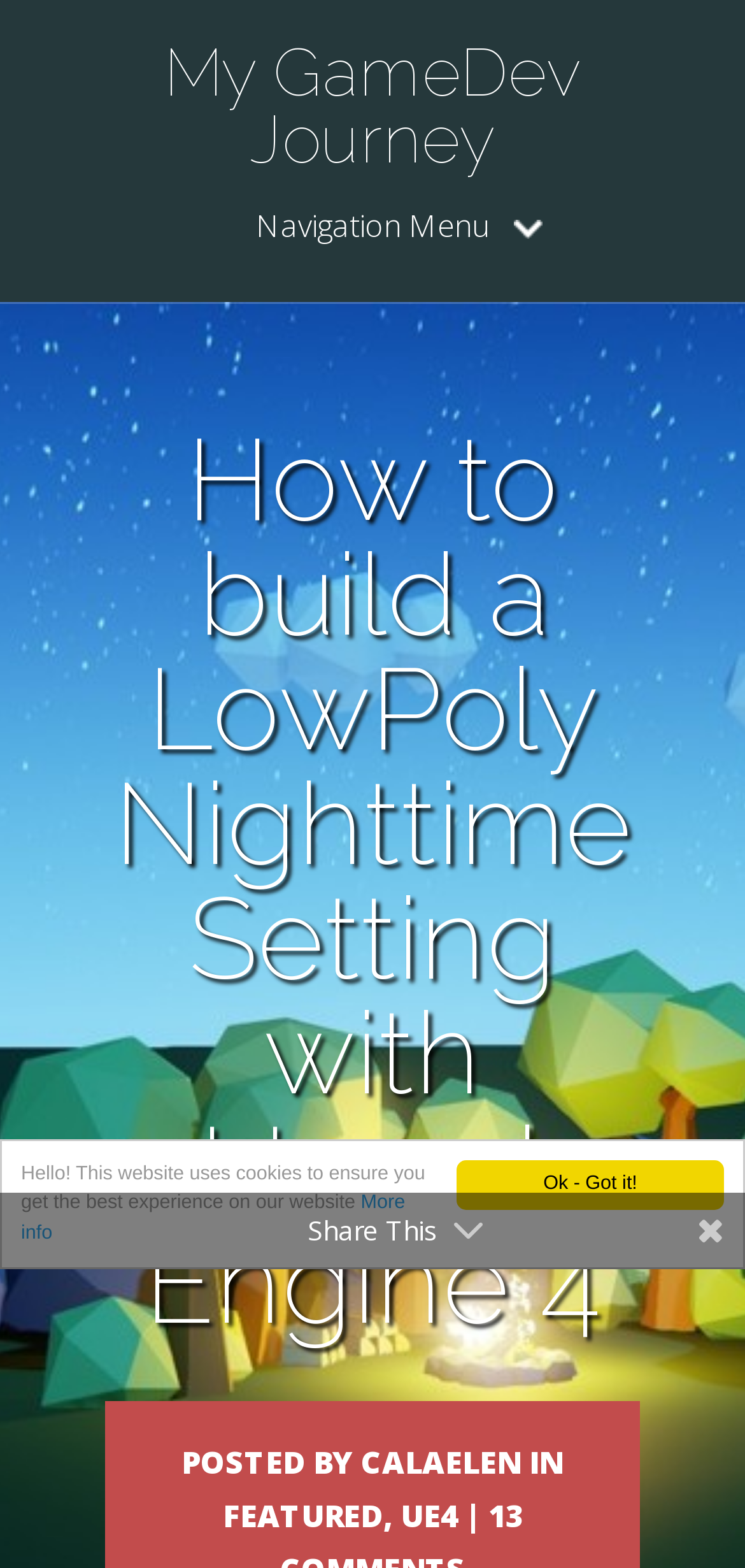What is the text above the 'Ok - Got it!' link?
Based on the screenshot, answer the question with a single word or phrase.

Hello! This website uses cookies to ensure you get the best experience on our website